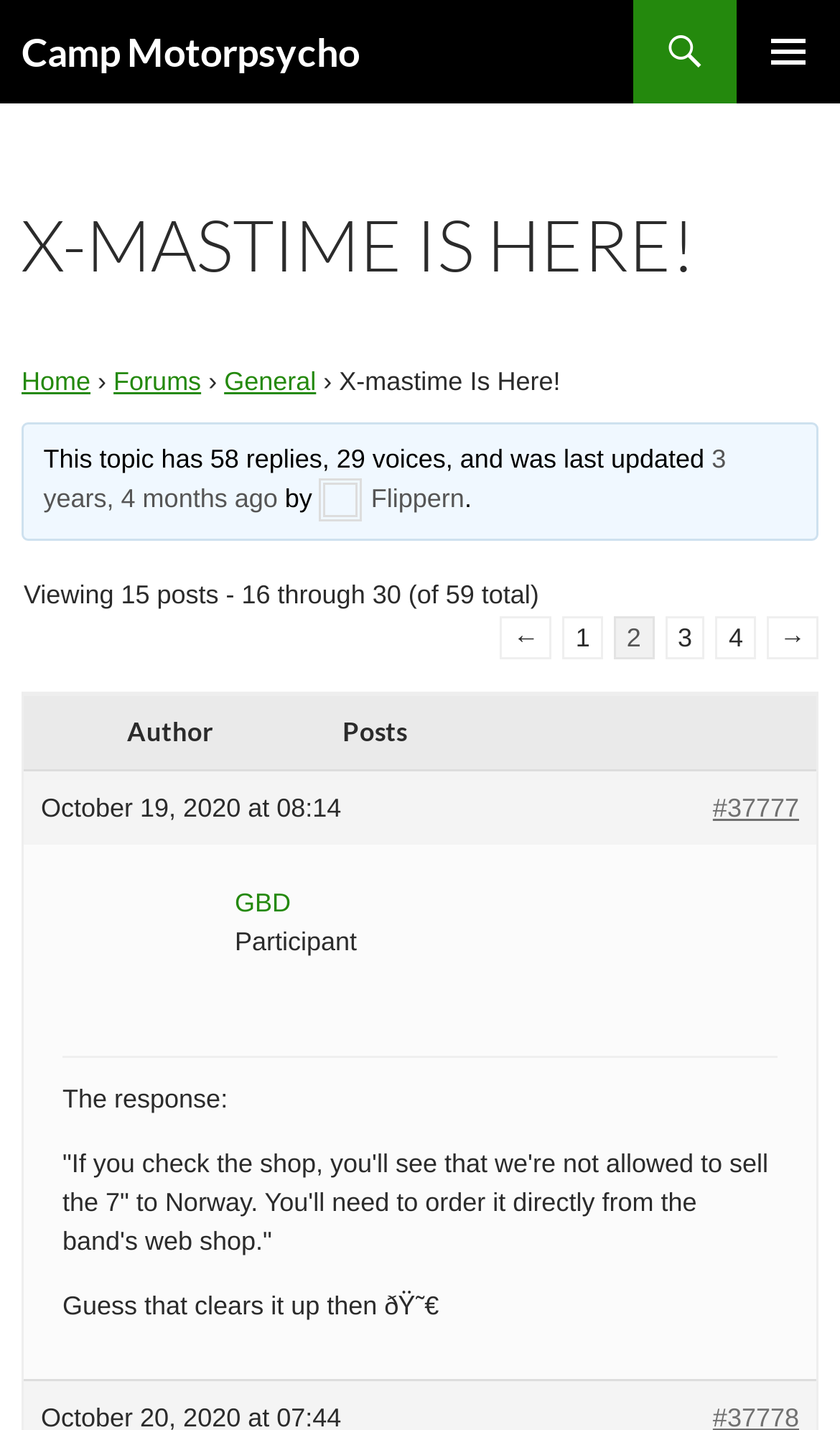Determine the bounding box for the HTML element described here: "3 years, 4 months ago". The coordinates should be given as [left, top, right, bottom] with each number being a float between 0 and 1.

[0.052, 0.31, 0.864, 0.359]